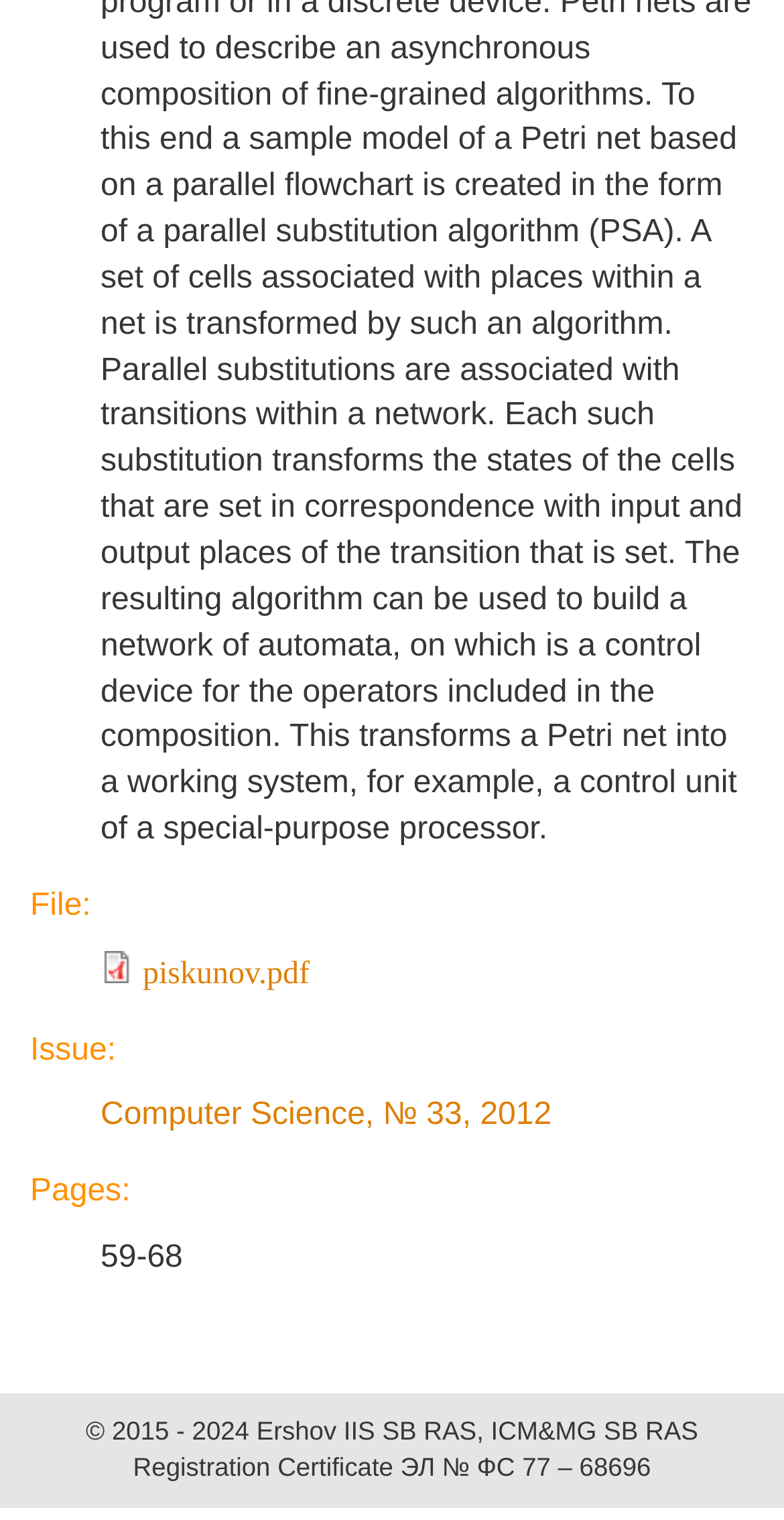Identify the bounding box coordinates of the HTML element based on this description: "piskunov.pdf".

[0.182, 0.627, 0.395, 0.648]